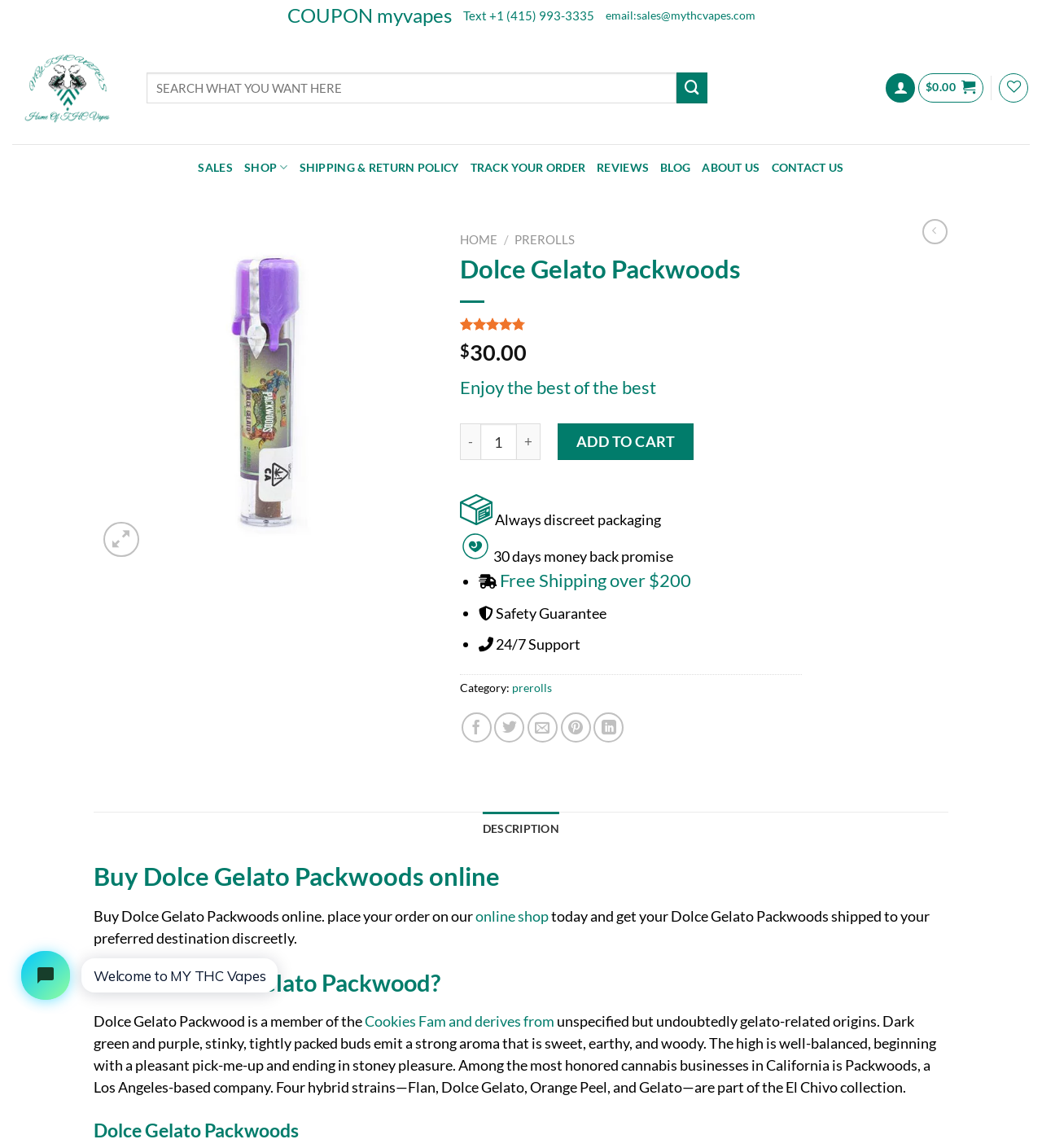Examine the screenshot and answer the question in as much detail as possible: What is the name of the product on this webpage?

I determined the answer by looking at the heading element with the text 'Dolce Gelato Packwoods' which is a prominent element on the webpage, indicating that it is the main product being featured.